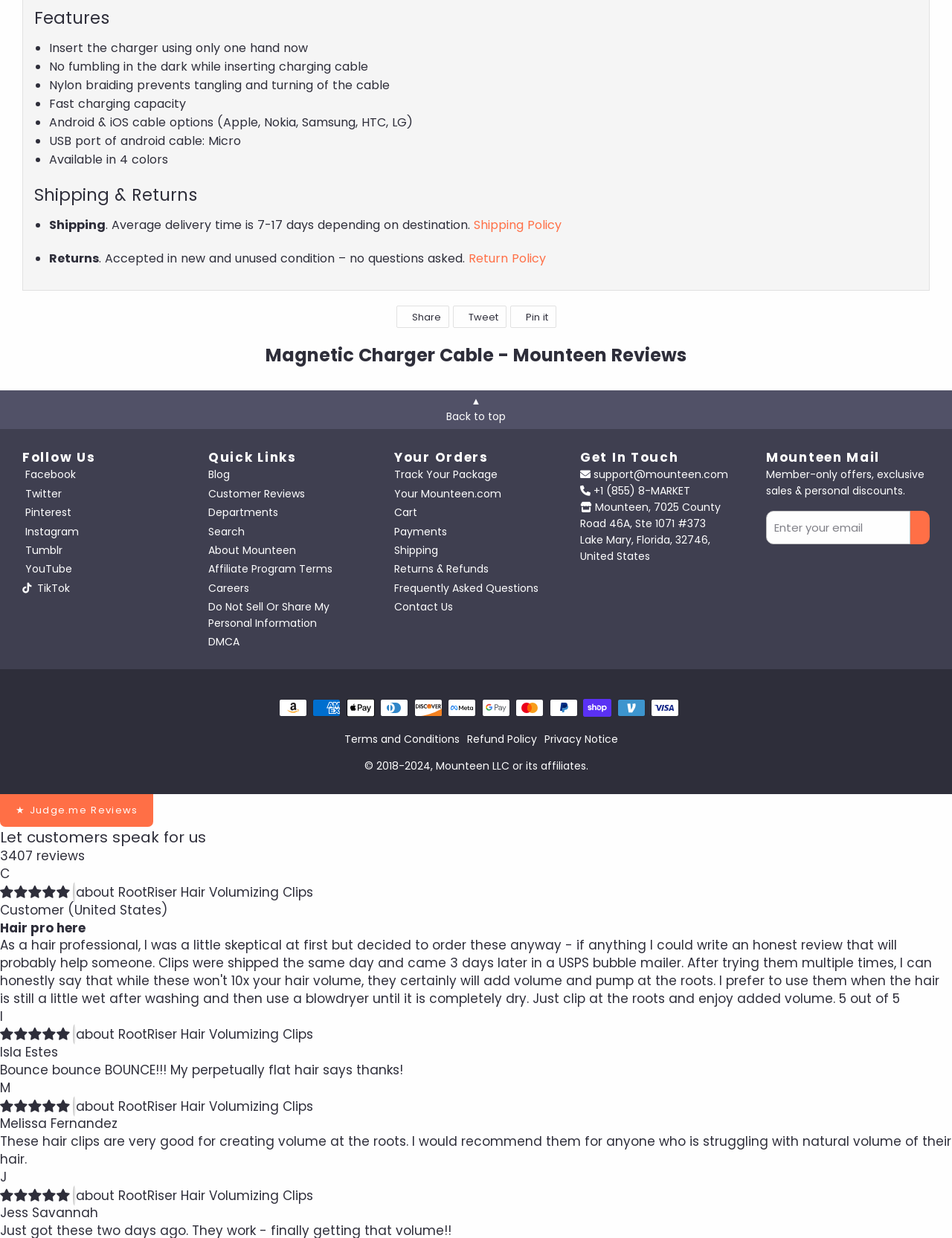Please pinpoint the bounding box coordinates for the region I should click to adhere to this instruction: "Click on Share on Facebook".

[0.416, 0.247, 0.471, 0.265]